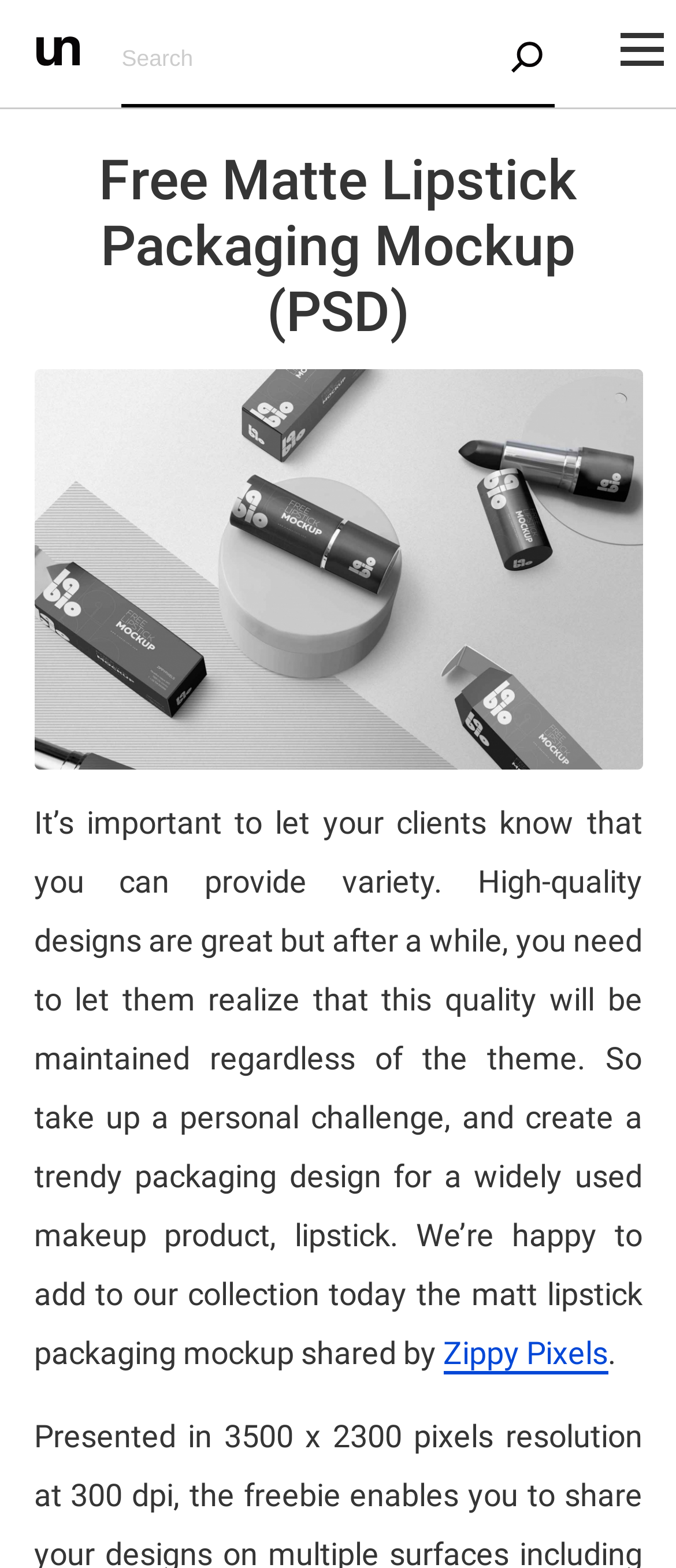Bounding box coordinates should be provided in the format (top-left x, top-left y, bottom-right x, bottom-right y) with all values between 0 and 1. Identify the bounding box for this UI element: Zippy Pixels

[0.655, 0.851, 0.899, 0.876]